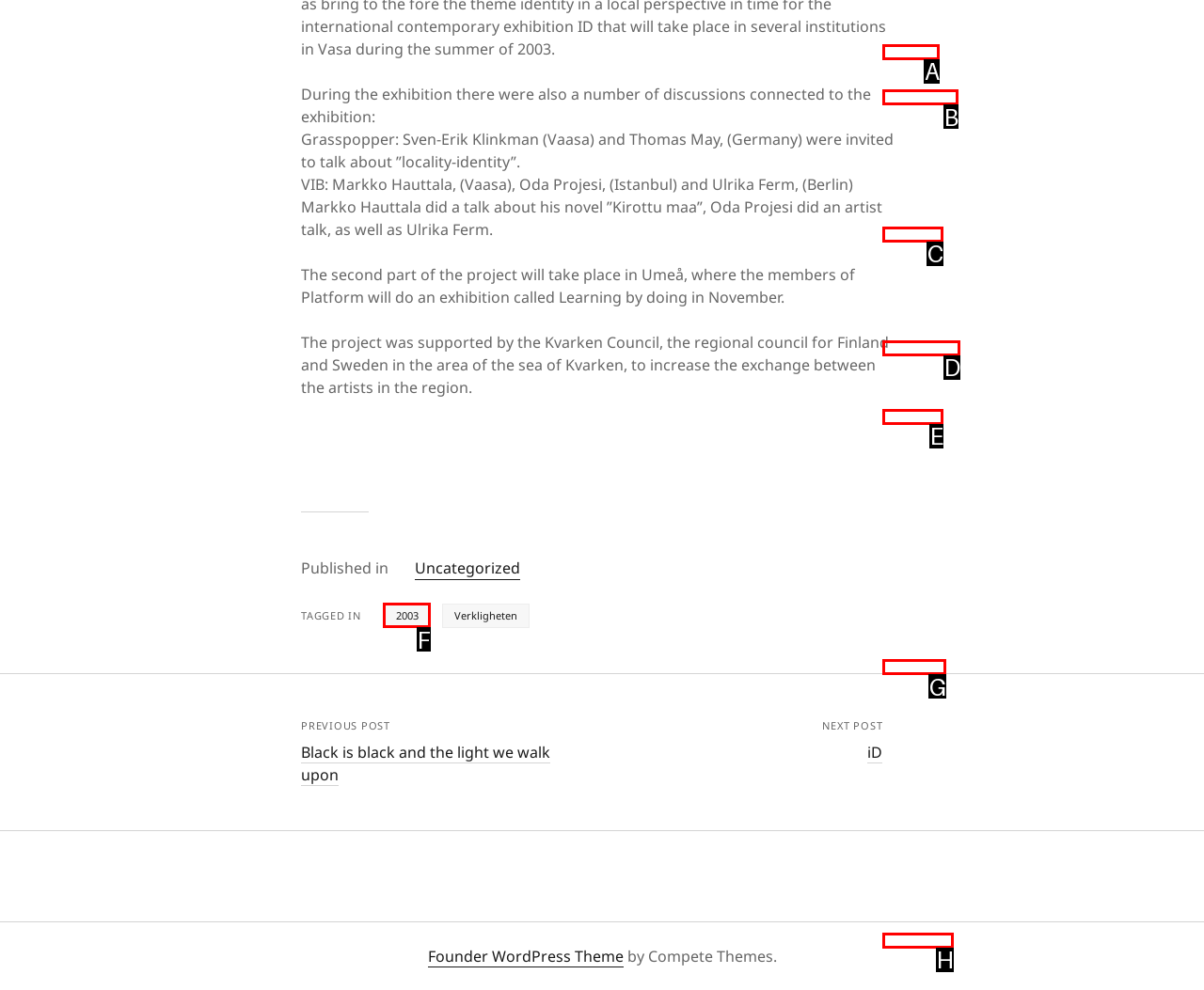Identify the letter that best matches this UI element description: 2003
Answer with the letter from the given options.

F